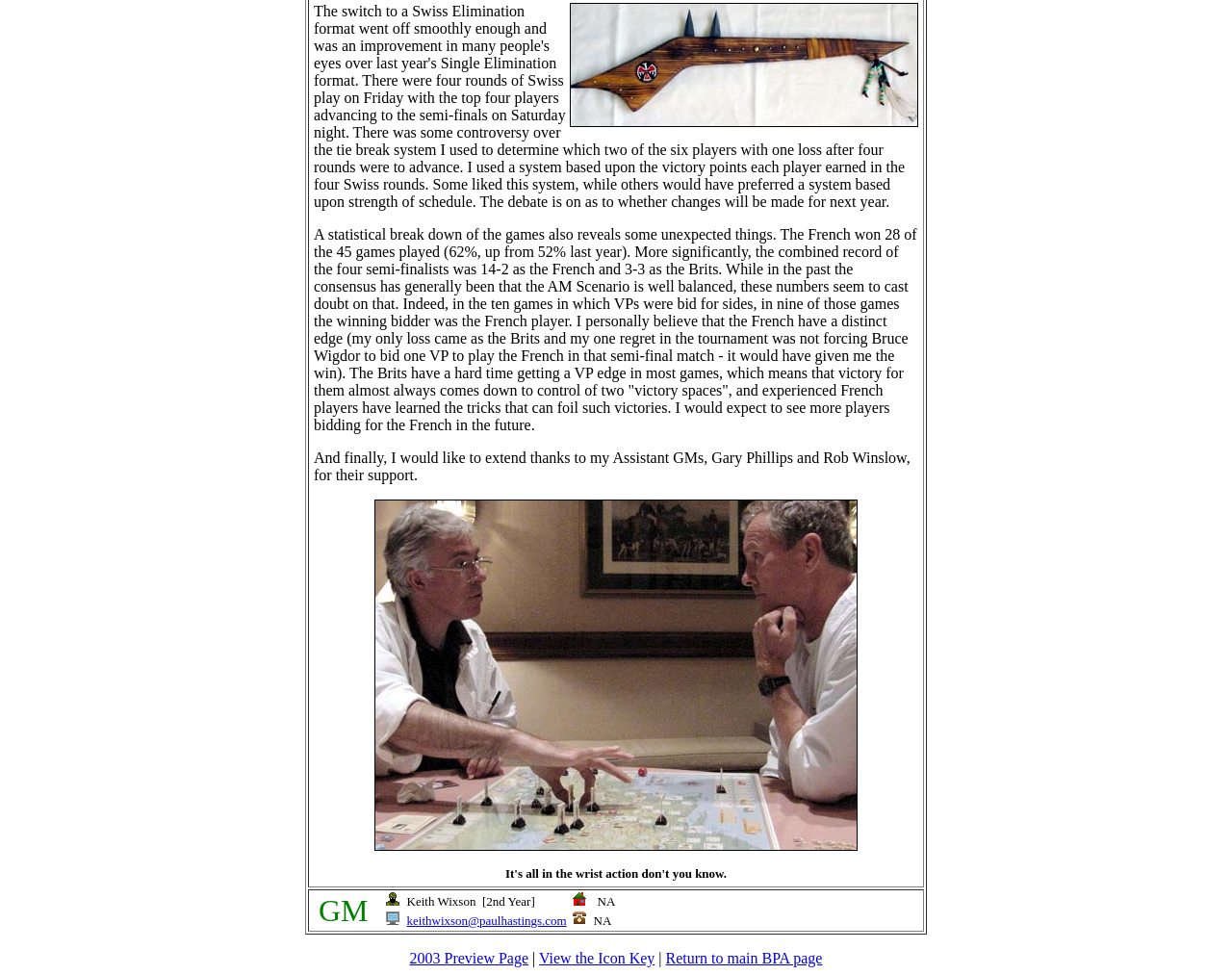Identify the bounding box coordinates for the UI element described as follows: "keithwixson@paulhastings.com". Ensure the coordinates are four float numbers between 0 and 1, formatted as [left, top, right, bottom].

[0.33, 0.937, 0.46, 0.952]